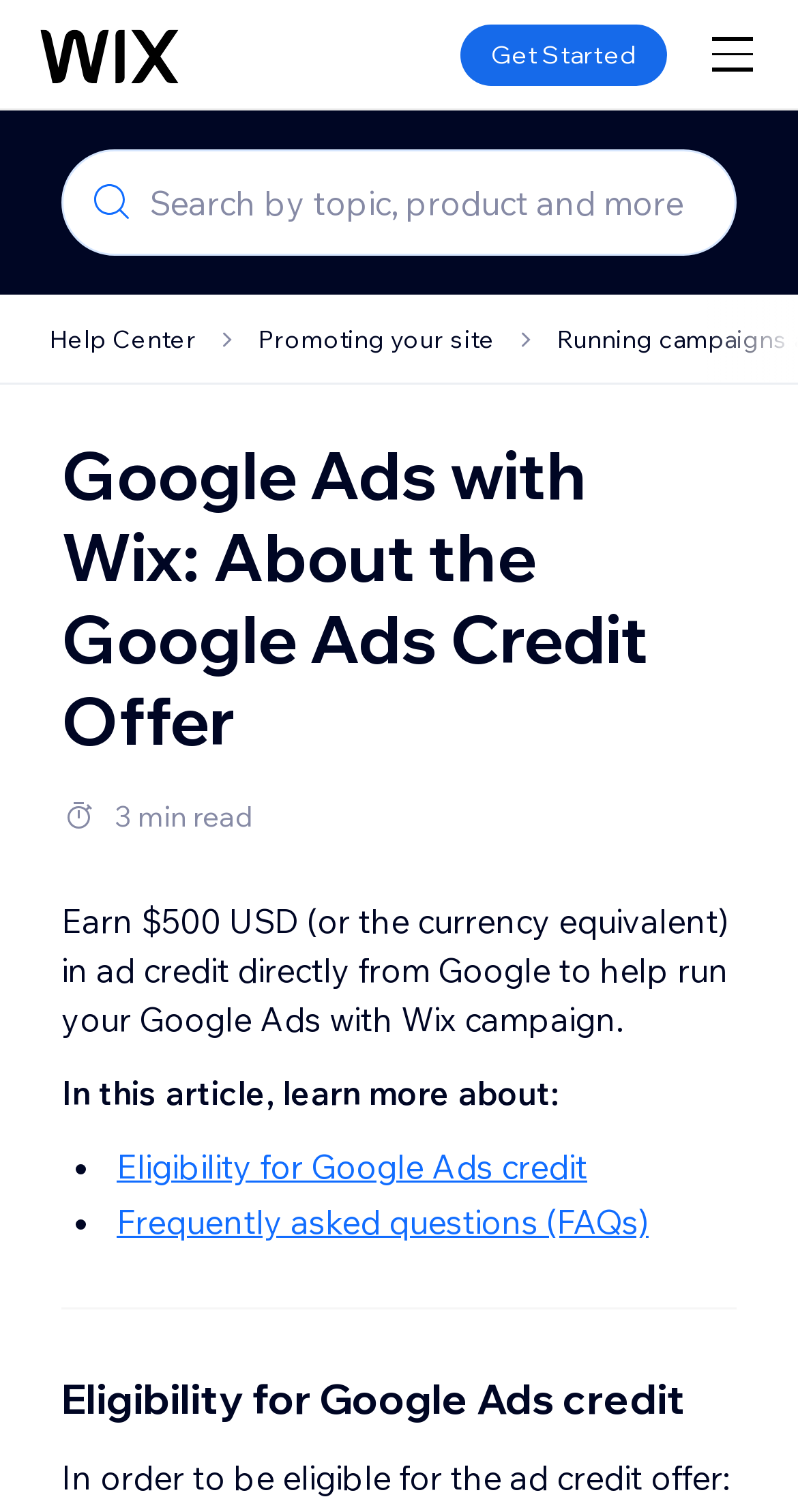Indicate the bounding box coordinates of the clickable region to achieve the following instruction: "Learn more about Eligibility for Google Ads credit."

[0.146, 0.758, 0.736, 0.785]